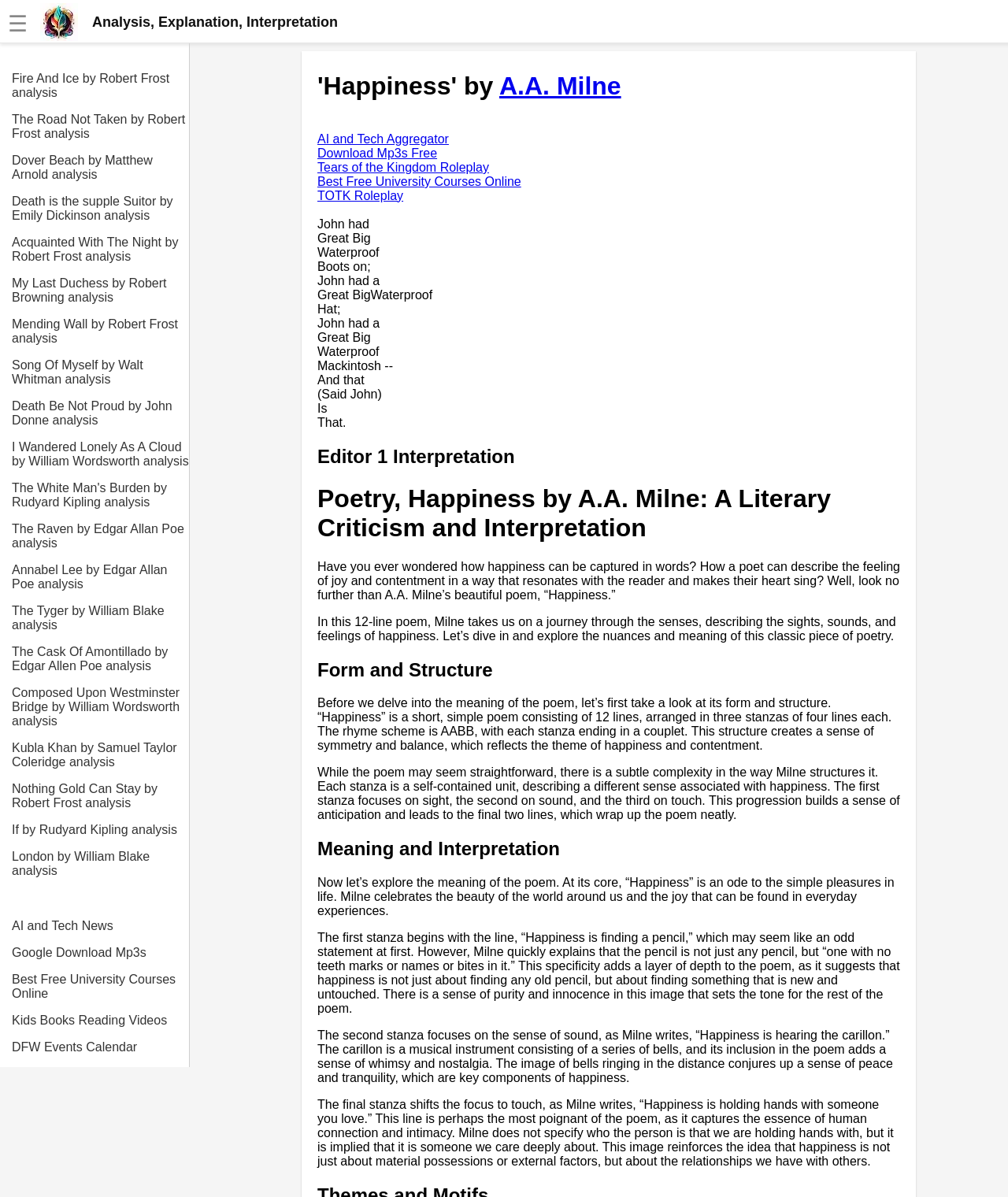Convey a detailed summary of the webpage, mentioning all key elements.

This webpage is dedicated to the analysis and interpretation of the poem "Happiness" by A.A. Milne. At the top of the page, there is a logo and a navigation menu with links to various literary analyses and other topics. Below the navigation menu, there is a heading that displays the title of the poem and its author.

The main content of the page is divided into several sections, each with its own heading. The first section provides an introduction to the poem, asking questions about how happiness can be captured in words and how a poet can describe the feeling of joy and contentment.

The next section, "Form and Structure," examines the poem's structure and rhyme scheme. It explains that the poem consists of 12 lines, arranged in three stanzas of four lines each, with a rhyme scheme of AABB. This structure creates a sense of symmetry and balance, reflecting the theme of happiness and contentment.

The following section, "Meaning and Interpretation," delves into the meaning of the poem. It explores how the poem celebrates the beauty of the world around us and the joy that can be found in everyday experiences. The section analyzes each stanza of the poem, explaining how Milne uses imagery and specificity to convey the idea of happiness.

Throughout the page, there are 29 links to other literary analyses, including poems by Robert Frost, Emily Dickinson, and Walt Whitman, among others. There are also links to other topics, such as AI and tech news, free university courses, and kids' books reading videos. At the bottom of the page, there are several static text elements that display quotes from the poem.